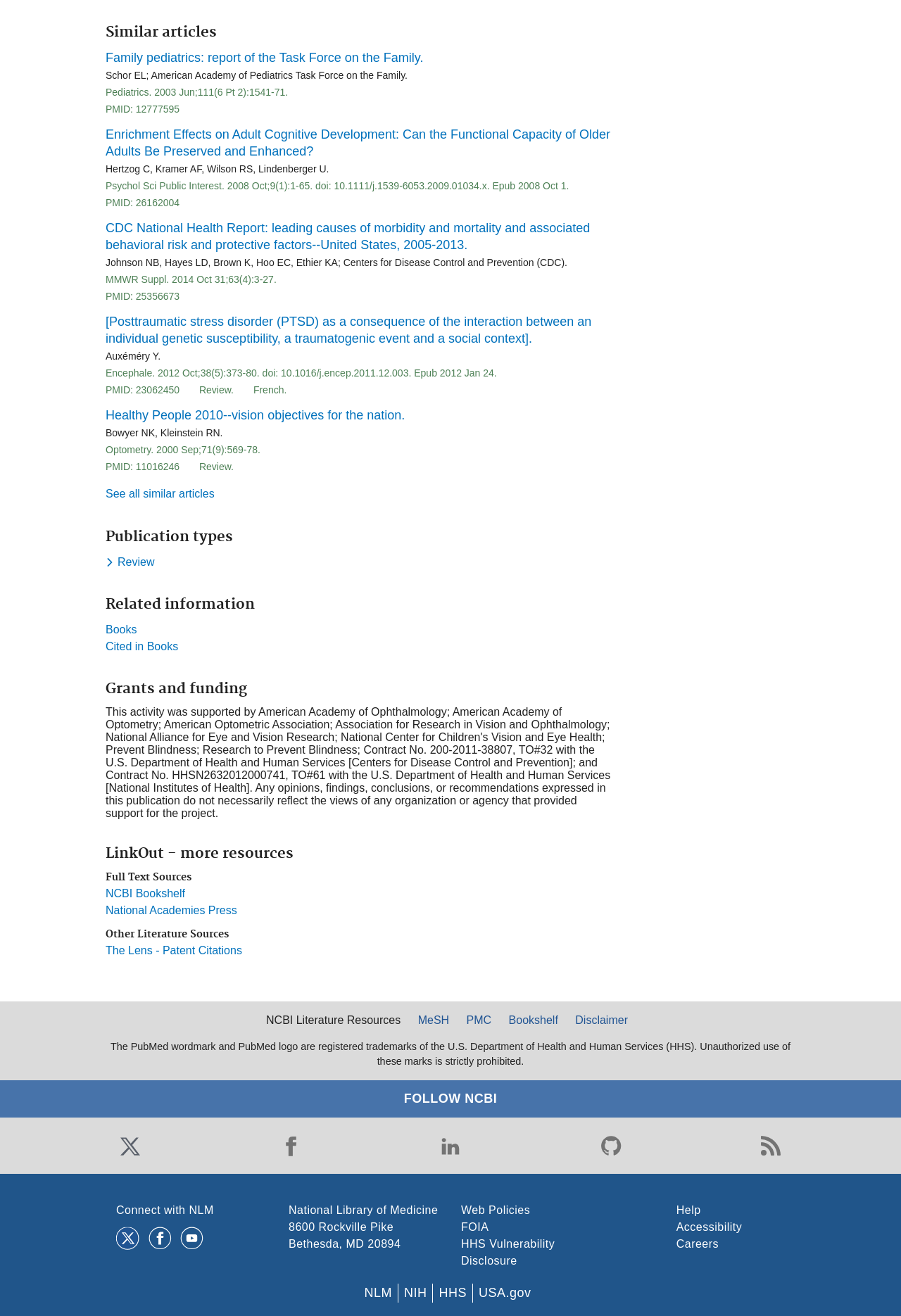Locate the bounding box coordinates of the UI element described by: "PMC". Provide the coordinates as four float numbers between 0 and 1, formatted as [left, top, right, bottom].

[0.51, 0.769, 0.553, 0.782]